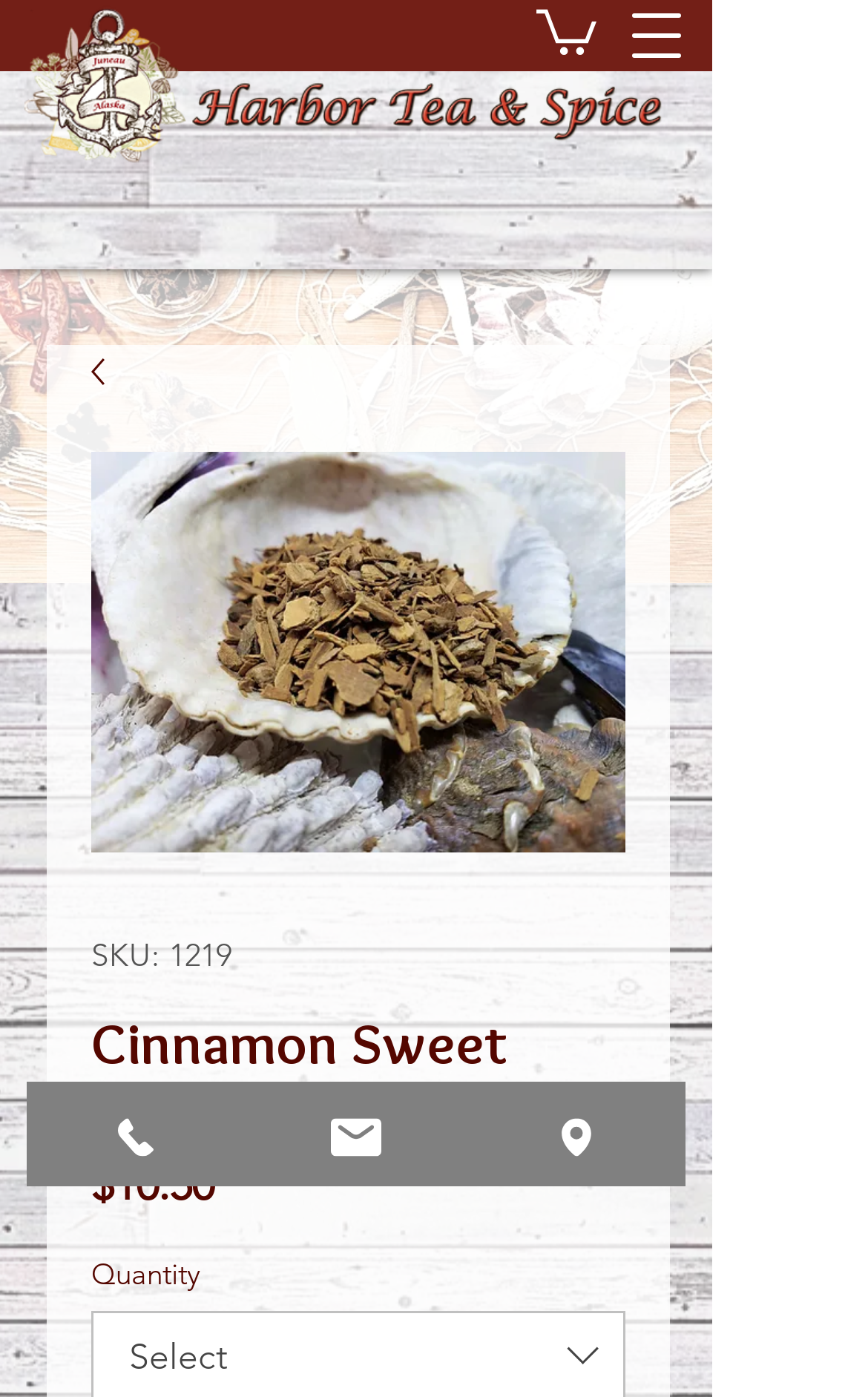How many contact methods are provided?
Look at the webpage screenshot and answer the question with a detailed explanation.

I found three contact methods by looking at the link elements with the texts 'Phone', 'Email', and 'Address' which are located at the bottom of the webpage.